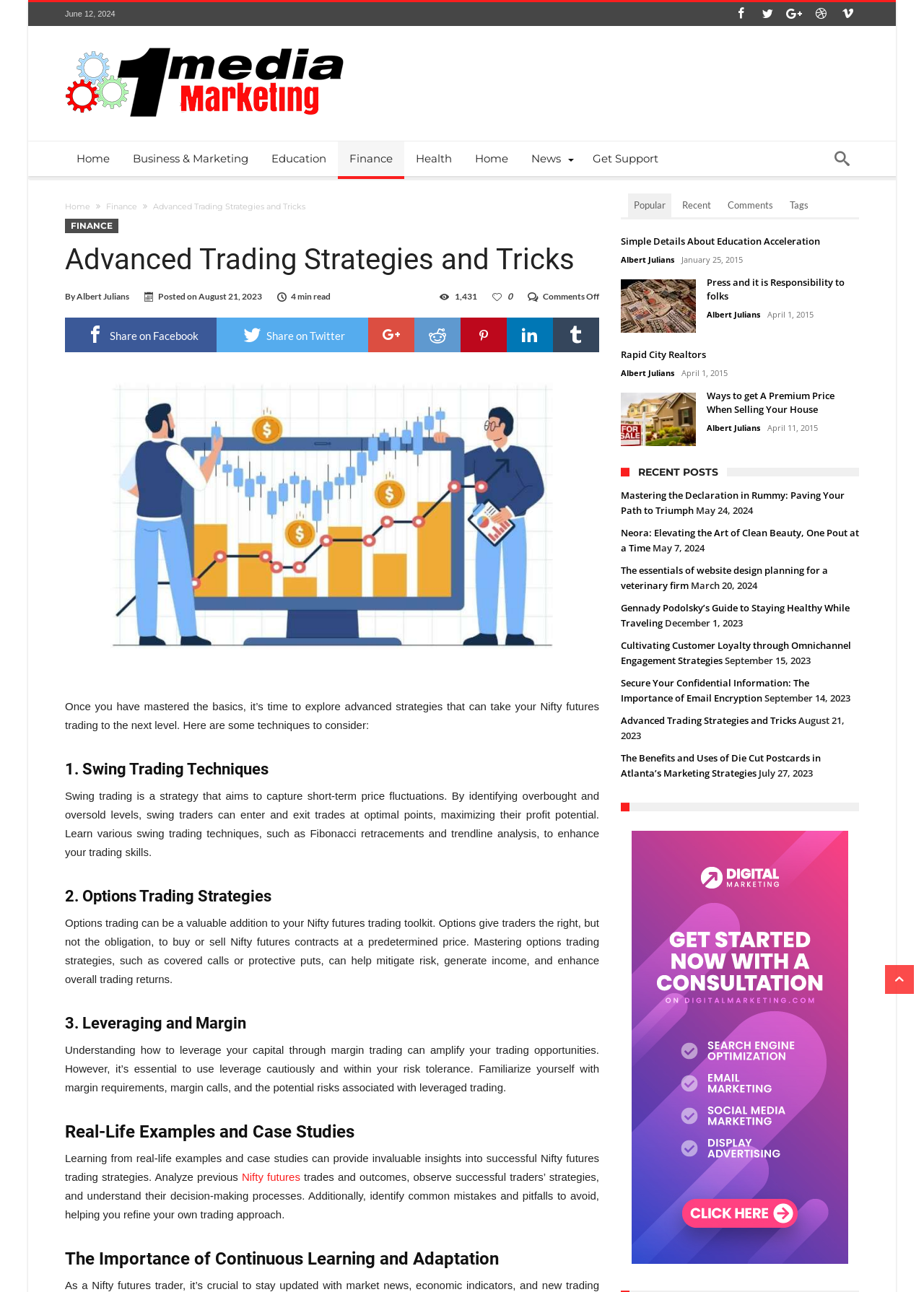Generate the text content of the main headline of the webpage.

Advanced Trading Strategies and Tricks